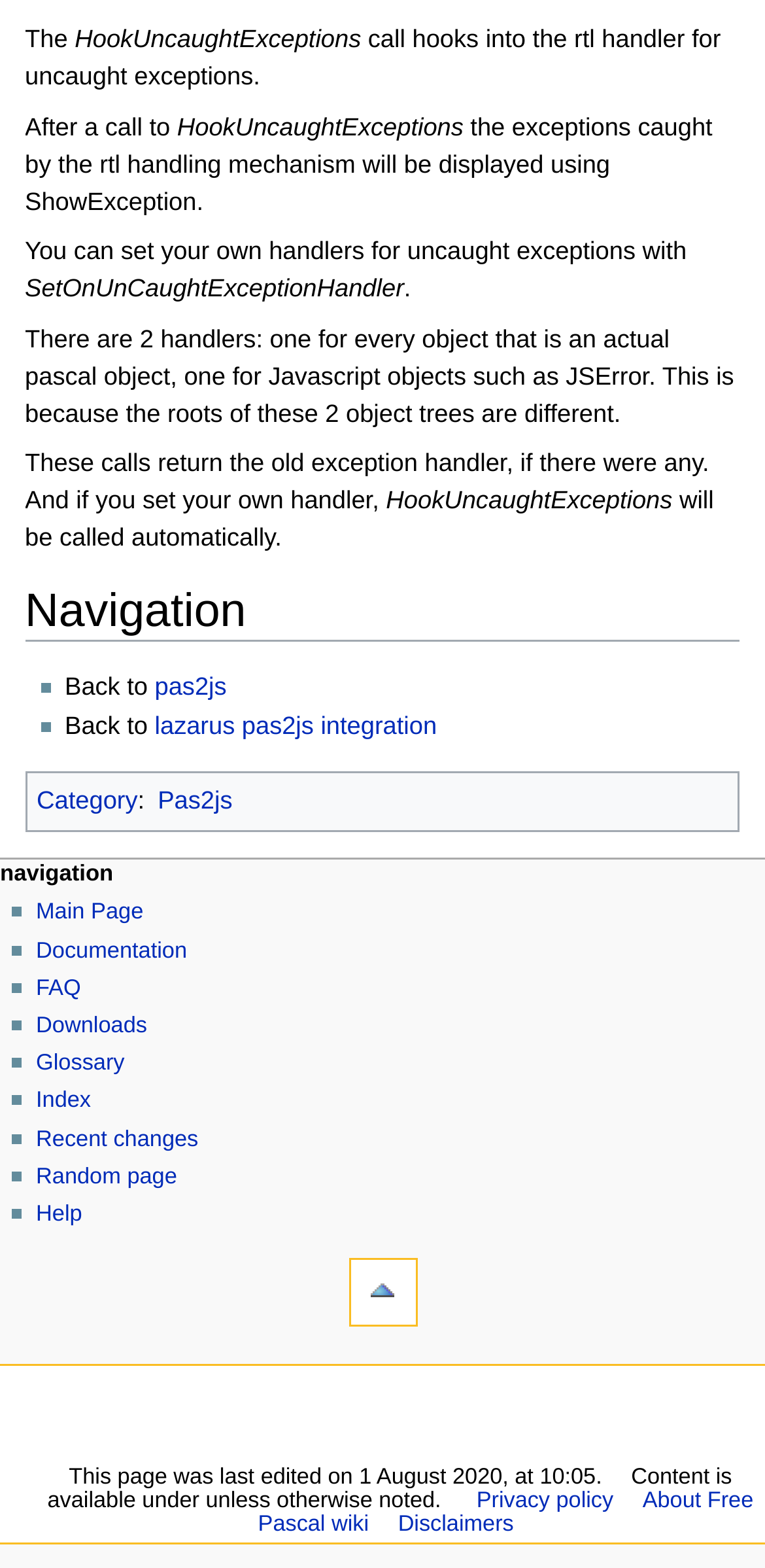Locate the bounding box coordinates for the element described below: "Privacy policy". The coordinates must be four float values between 0 and 1, formatted as [left, top, right, bottom].

[0.623, 0.95, 0.802, 0.965]